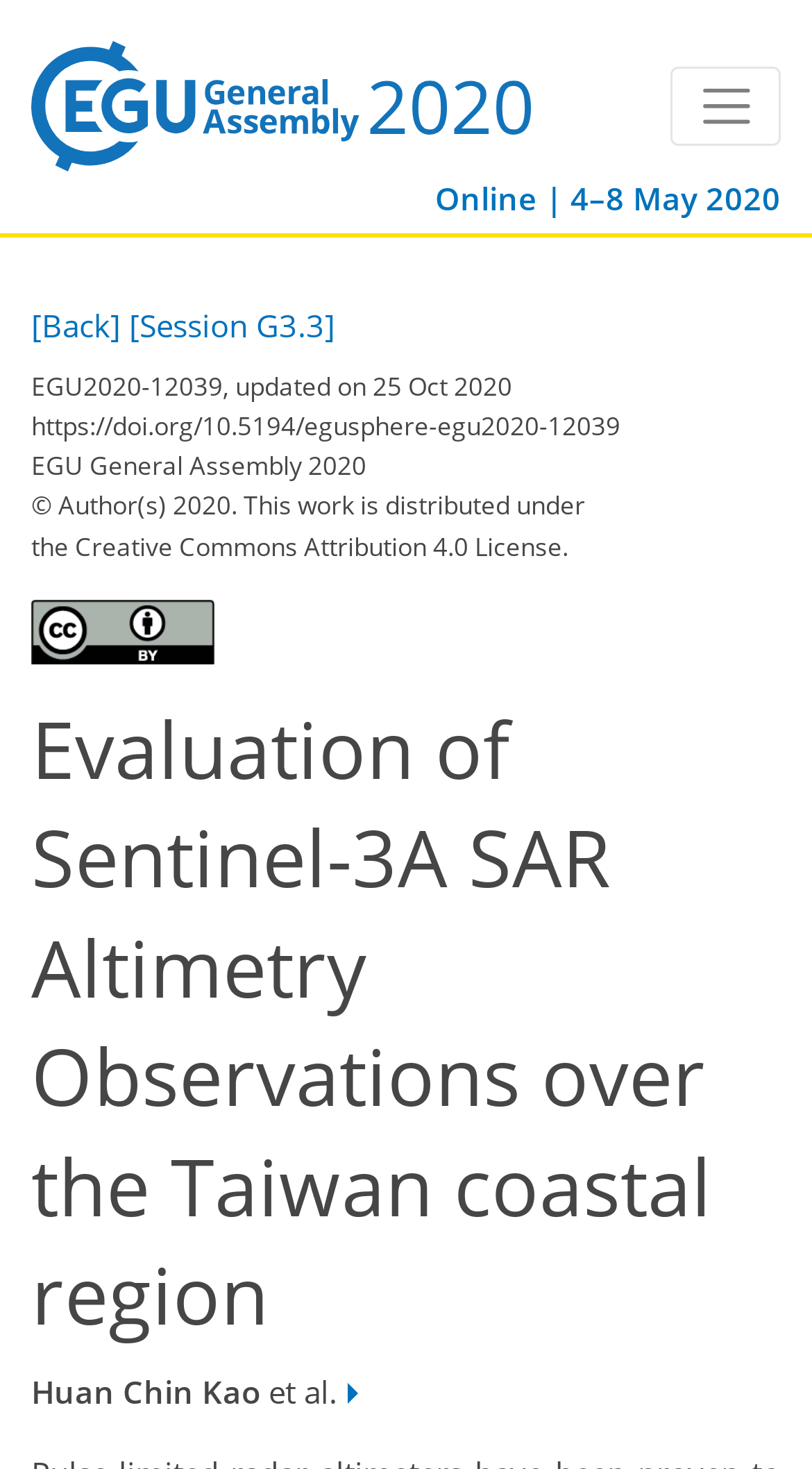What is the title of the presentation?
Based on the visual content, answer with a single word or a brief phrase.

Evaluation of Sentinel-3A SAR Altimetry Observations over the Taiwan coastal region